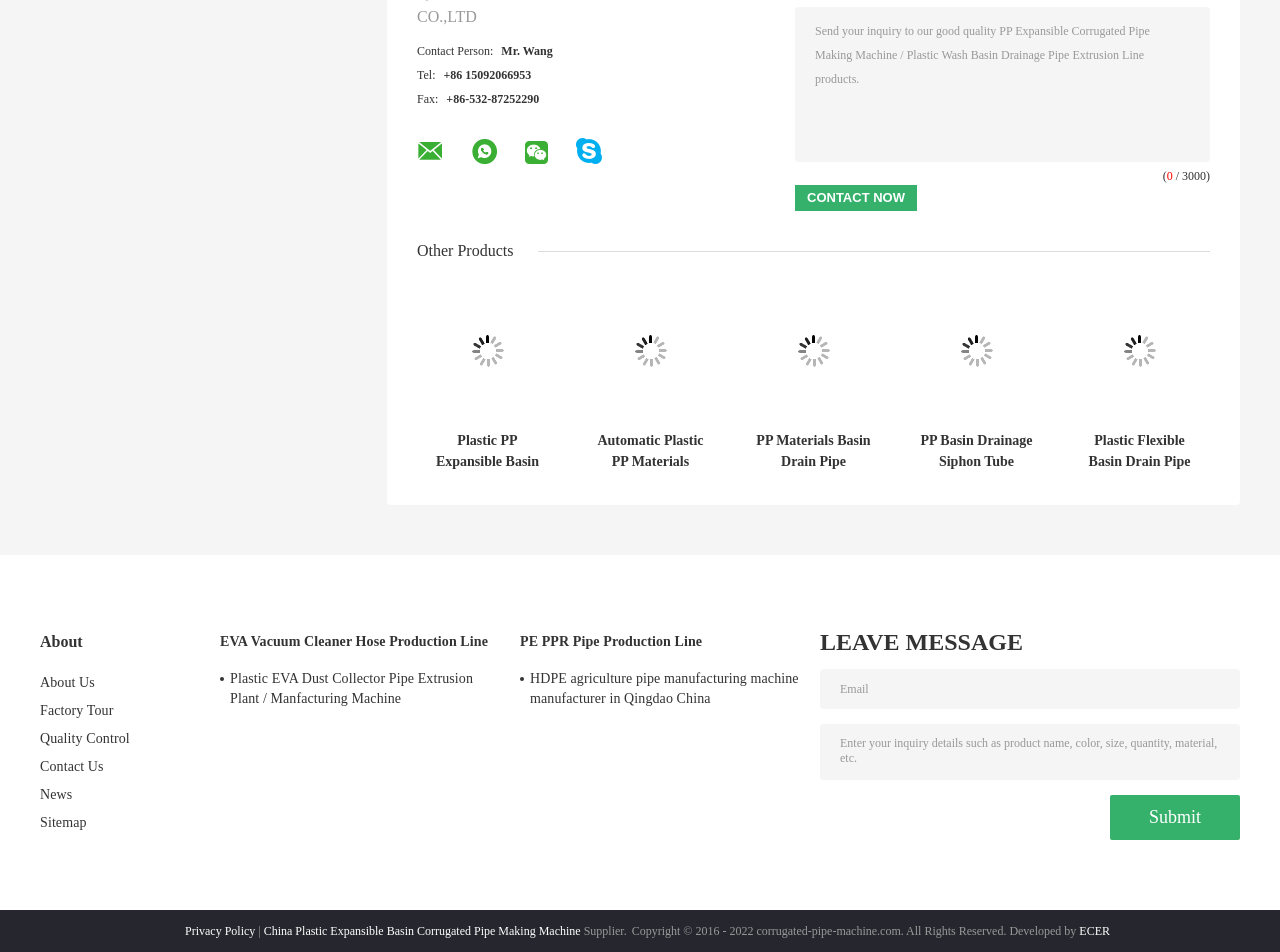What is the contact person's name?
Refer to the screenshot and answer in one word or phrase.

Mr. Wang